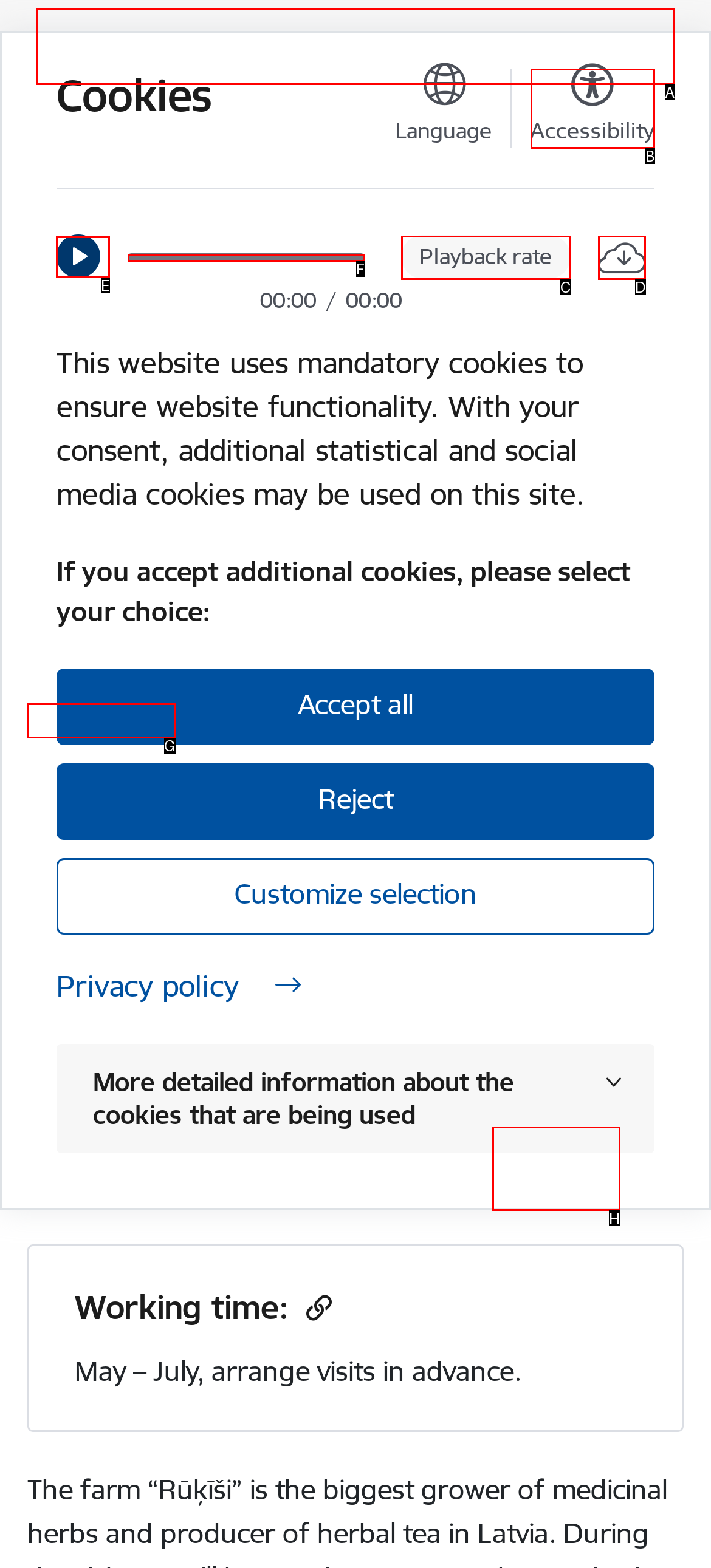Determine which option should be clicked to carry out this task: Play the video
State the letter of the correct choice from the provided options.

E